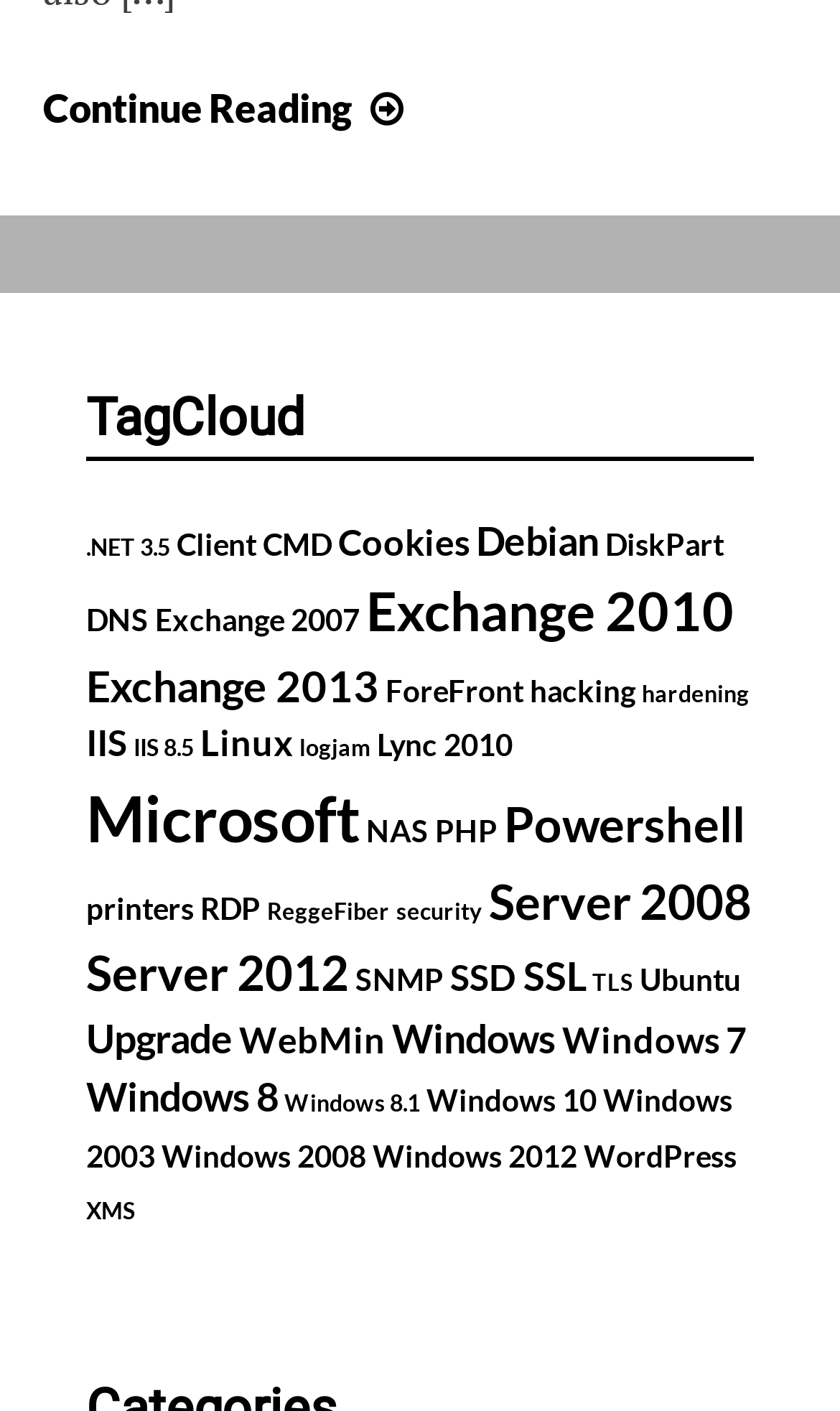How many categories are related to Windows?
Carefully examine the image and provide a detailed answer to the question.

I counted the number of links related to Windows, including Windows 7, Windows 8, Windows 8.1, Windows 10, Windows 2003, Windows 2008, and Windows 2012, and found that there are 7 categories related to Windows.